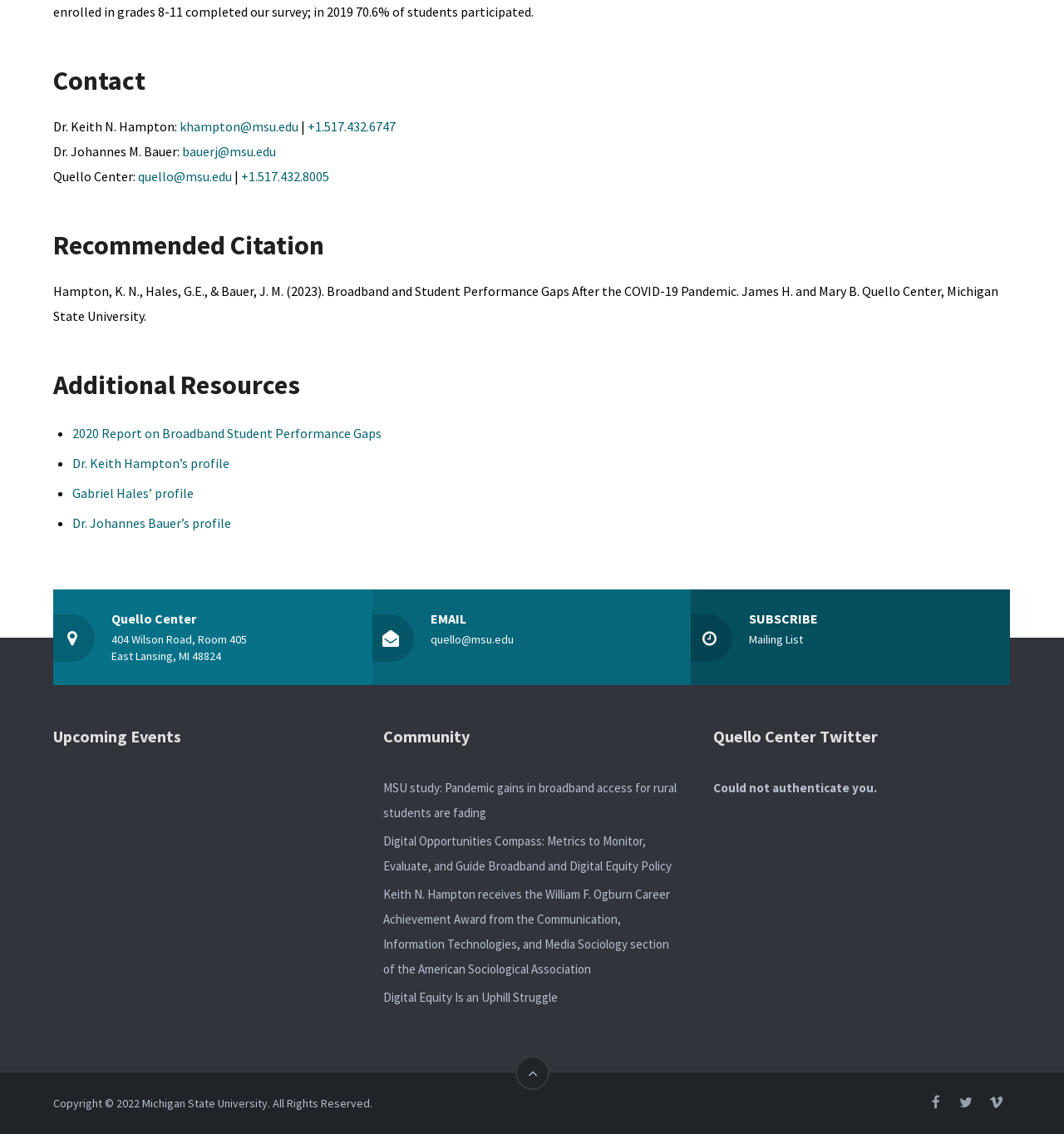Locate the bounding box coordinates of the element to click to perform the following action: 'Contact Dr. Keith N. Hampton via email'. The coordinates should be given as four float values between 0 and 1, in the form of [left, top, right, bottom].

[0.169, 0.104, 0.28, 0.119]